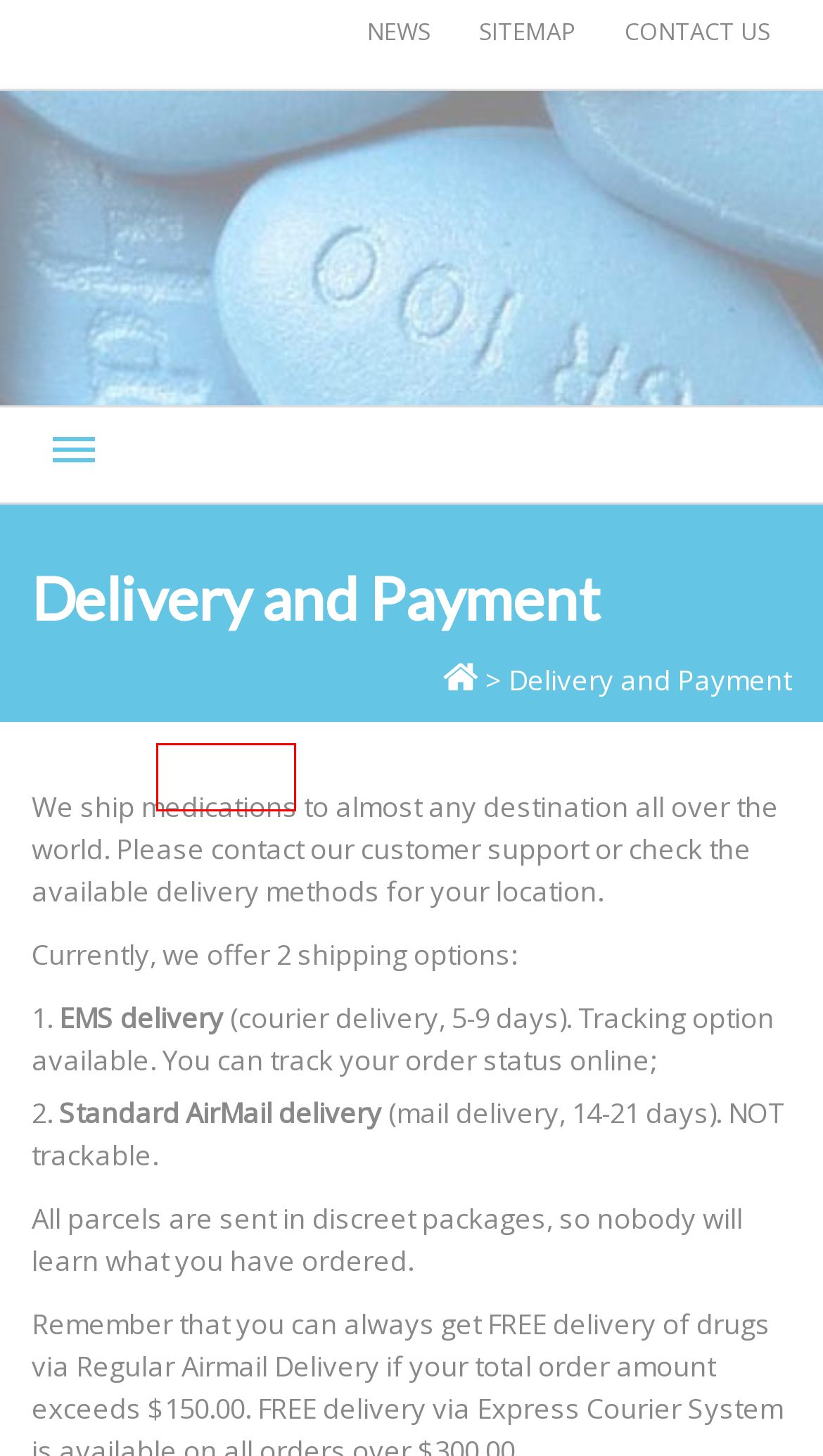You have a screenshot of a webpage with a red bounding box highlighting a UI element. Your task is to select the best webpage description that corresponds to the new webpage after clicking the element. Here are the descriptions:
A. Viagra Professional: Potent Drug for Men
B. News | Viagra Professional: Potent Drug for Men
C. Refills | Viagra Professional: Potent Drug for Men
D. Contact Us | Viagra Professional: Potent Drug for Men
E. About Us | Viagra Professional: Potent Drug for Men
F. Sitemap | Viagra Professional: Potent Drug for Men
G. Calan SR | Viagra Professional: Potent Drug for Men
H. Testimonials | Viagra Professional: Potent Drug for Men

C